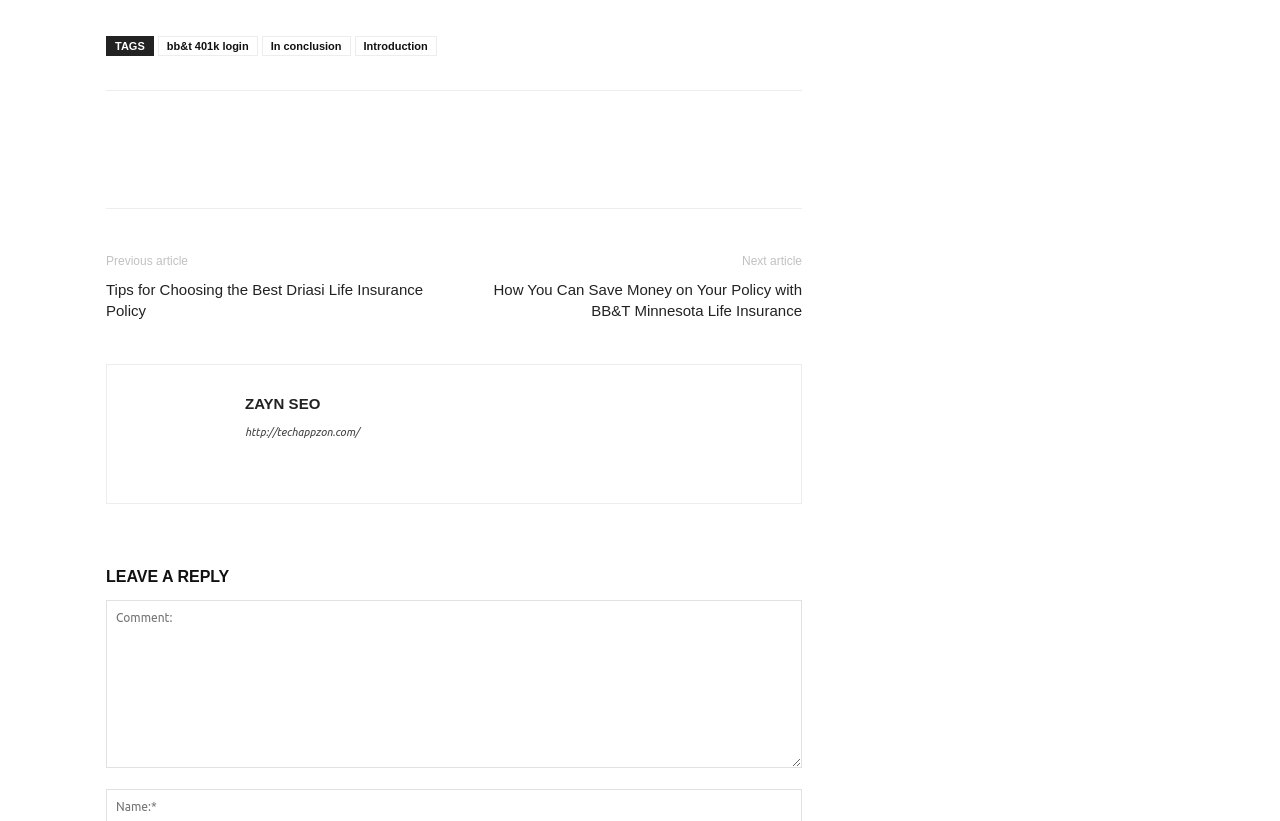Pinpoint the bounding box coordinates of the area that must be clicked to complete this instruction: "Enter a comment in the 'Comment:' textbox".

[0.083, 0.731, 0.627, 0.936]